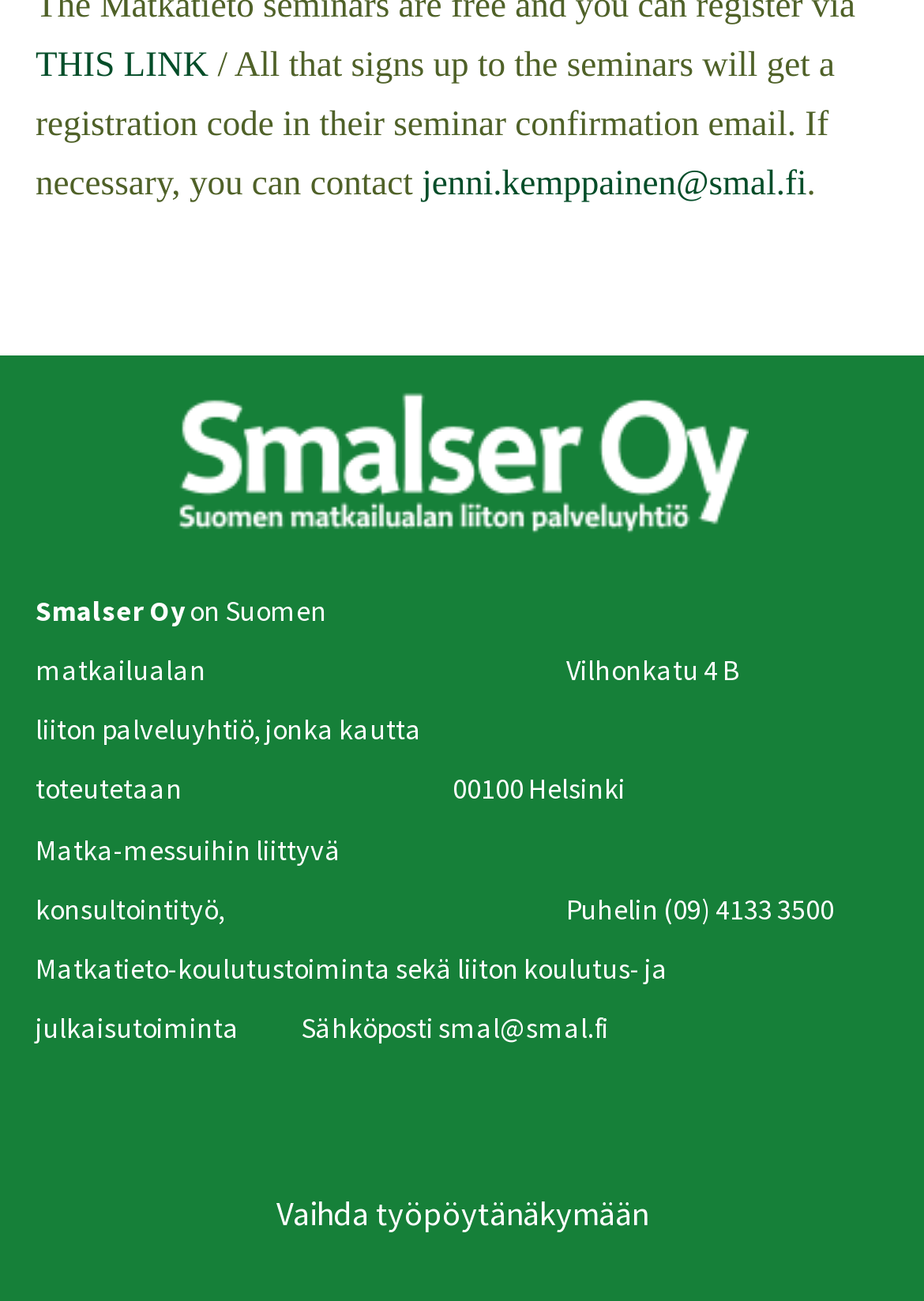Give the bounding box coordinates for the element described by: "Get Your Ticket".

None